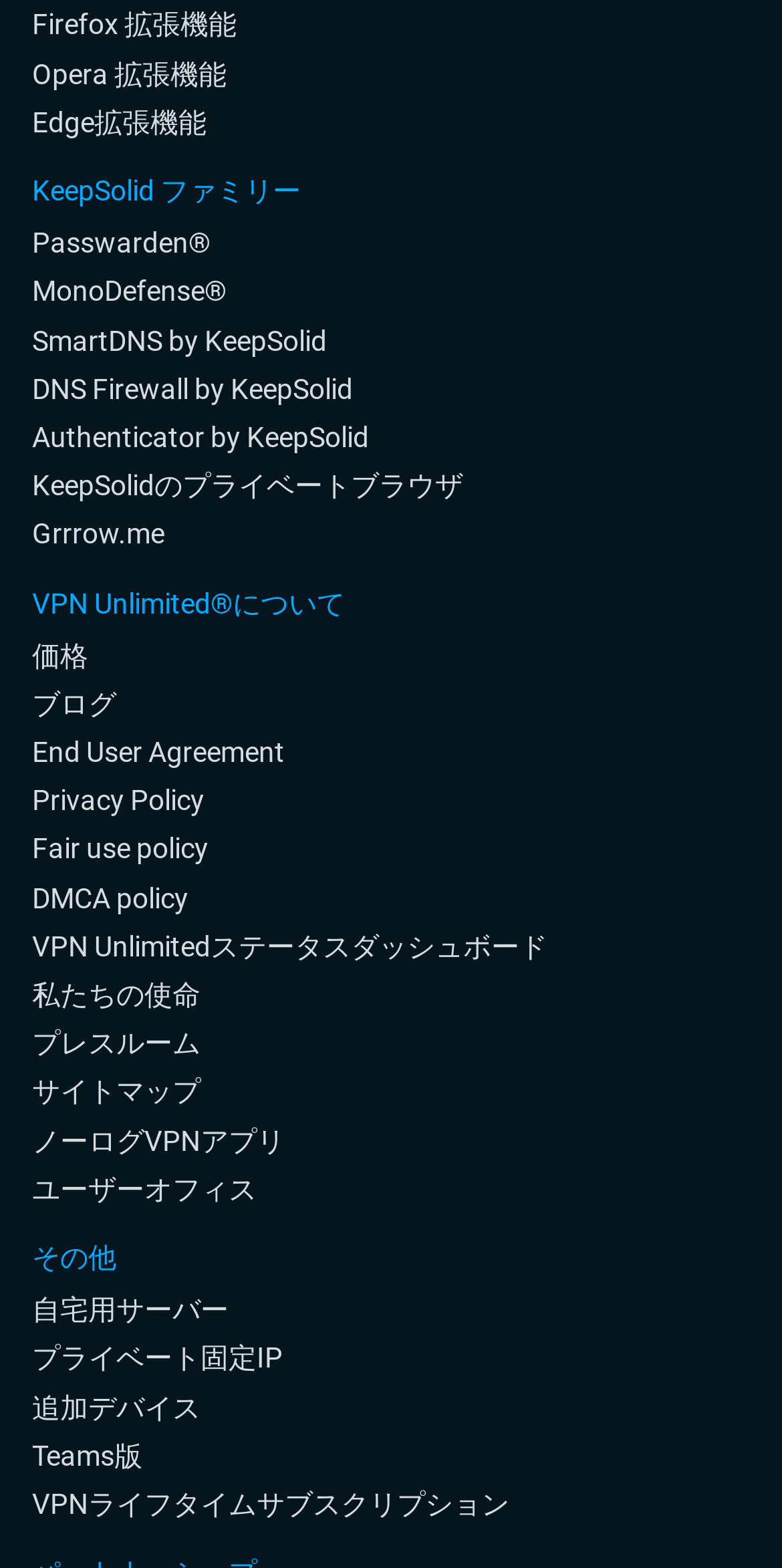Give the bounding box coordinates for the element described as: "SmartDNS by KeepSolid".

[0.041, 0.205, 0.877, 0.229]